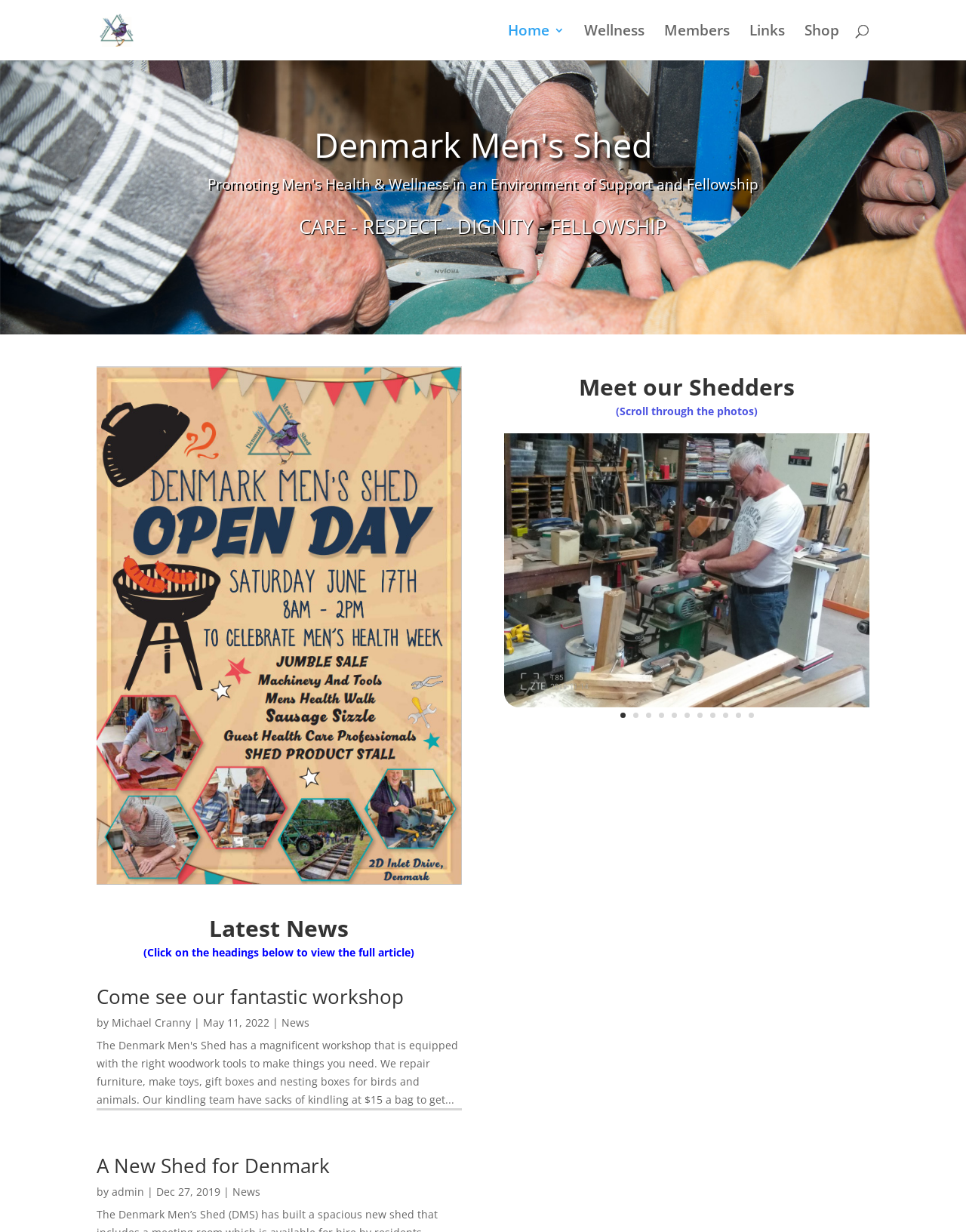Identify the bounding box for the given UI element using the description provided. Coordinates should be in the format (top-left x, top-left y, bottom-right x, bottom-right y) and must be between 0 and 1. Here is the description: A New Shed for Denmark

[0.1, 0.935, 0.341, 0.957]